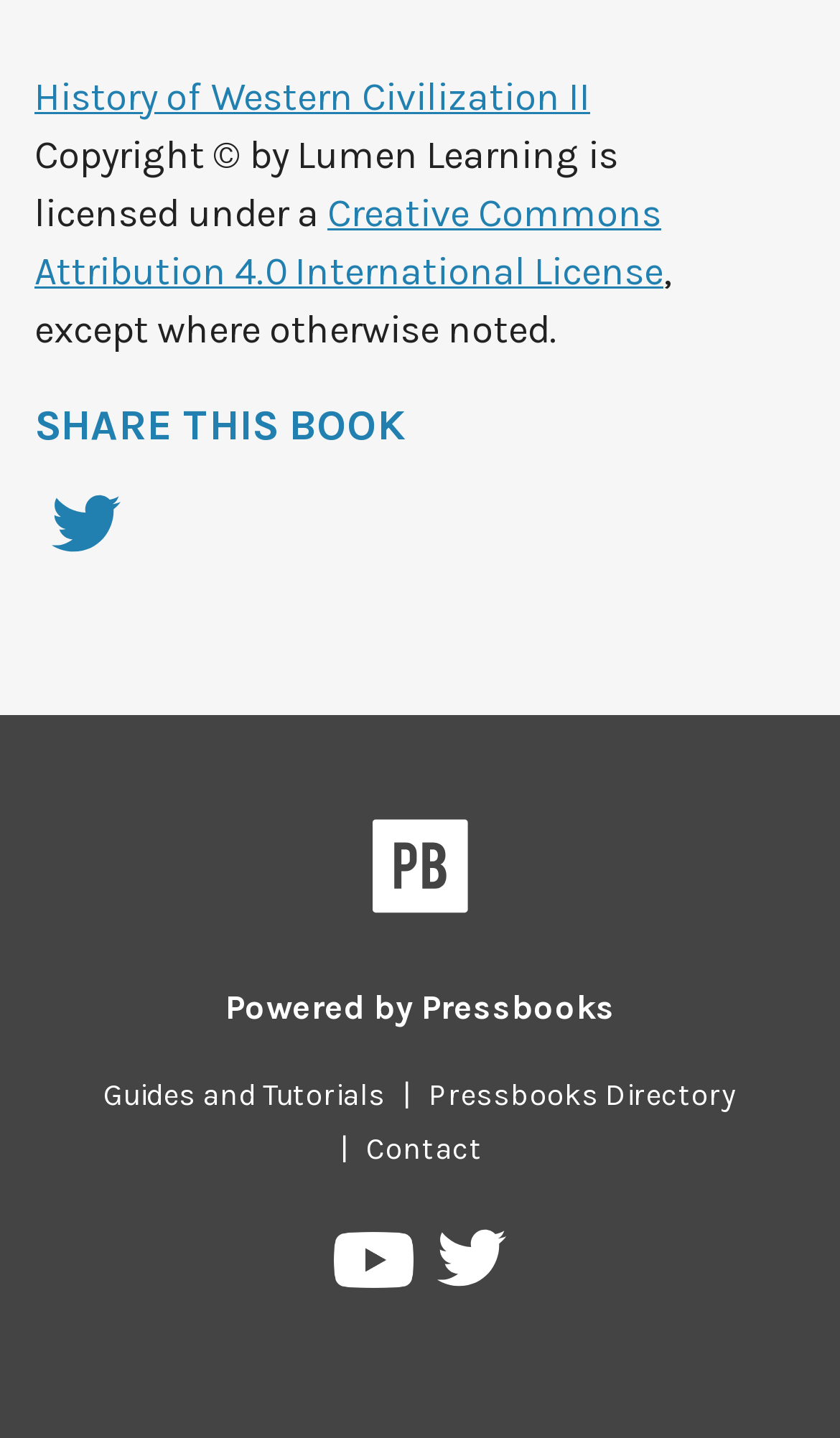Reply to the question with a brief word or phrase: How many social media platforms are linked?

3